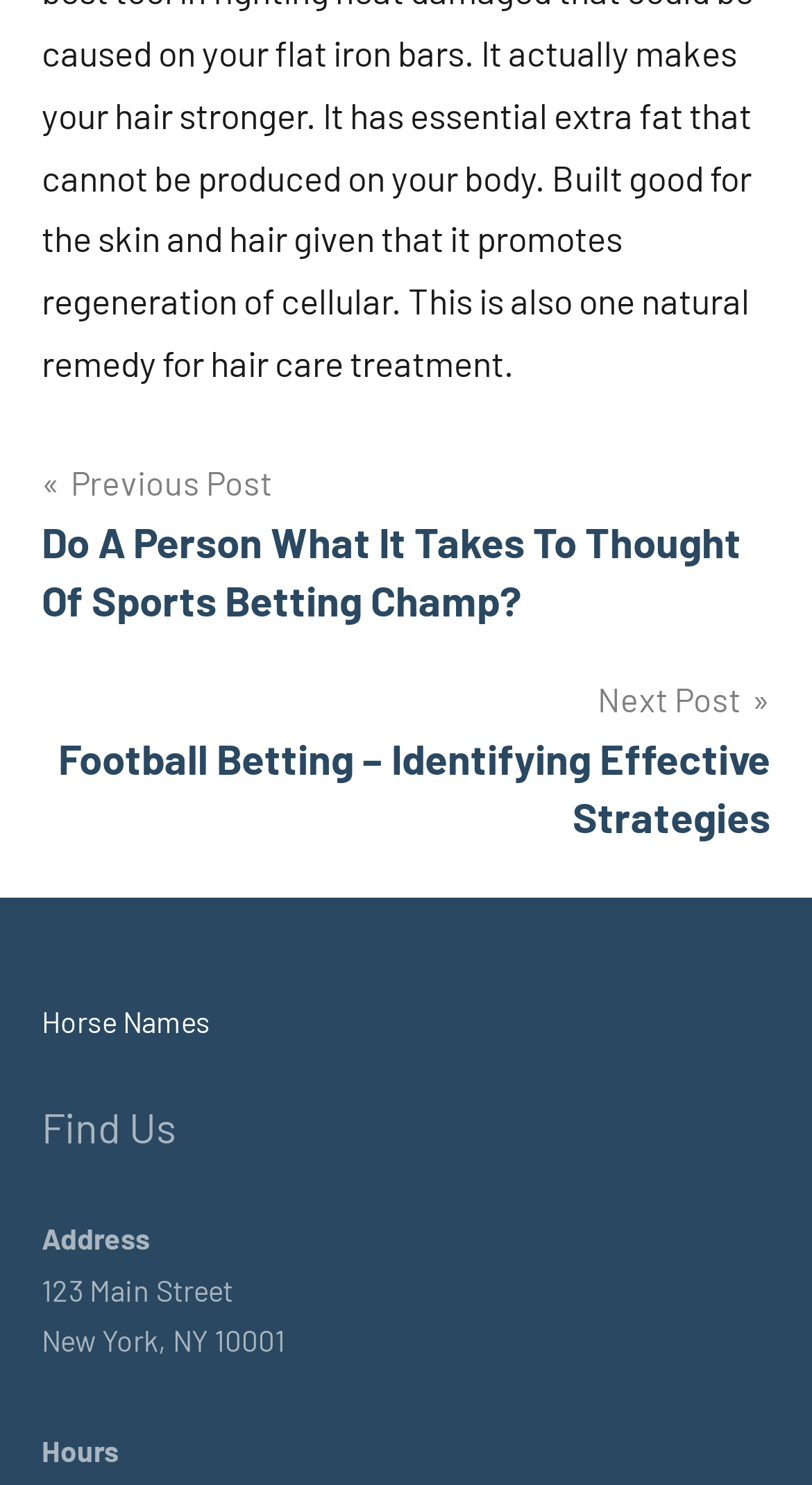What is the previous post about?
Give a one-word or short-phrase answer derived from the screenshot.

Sports Betting Champ